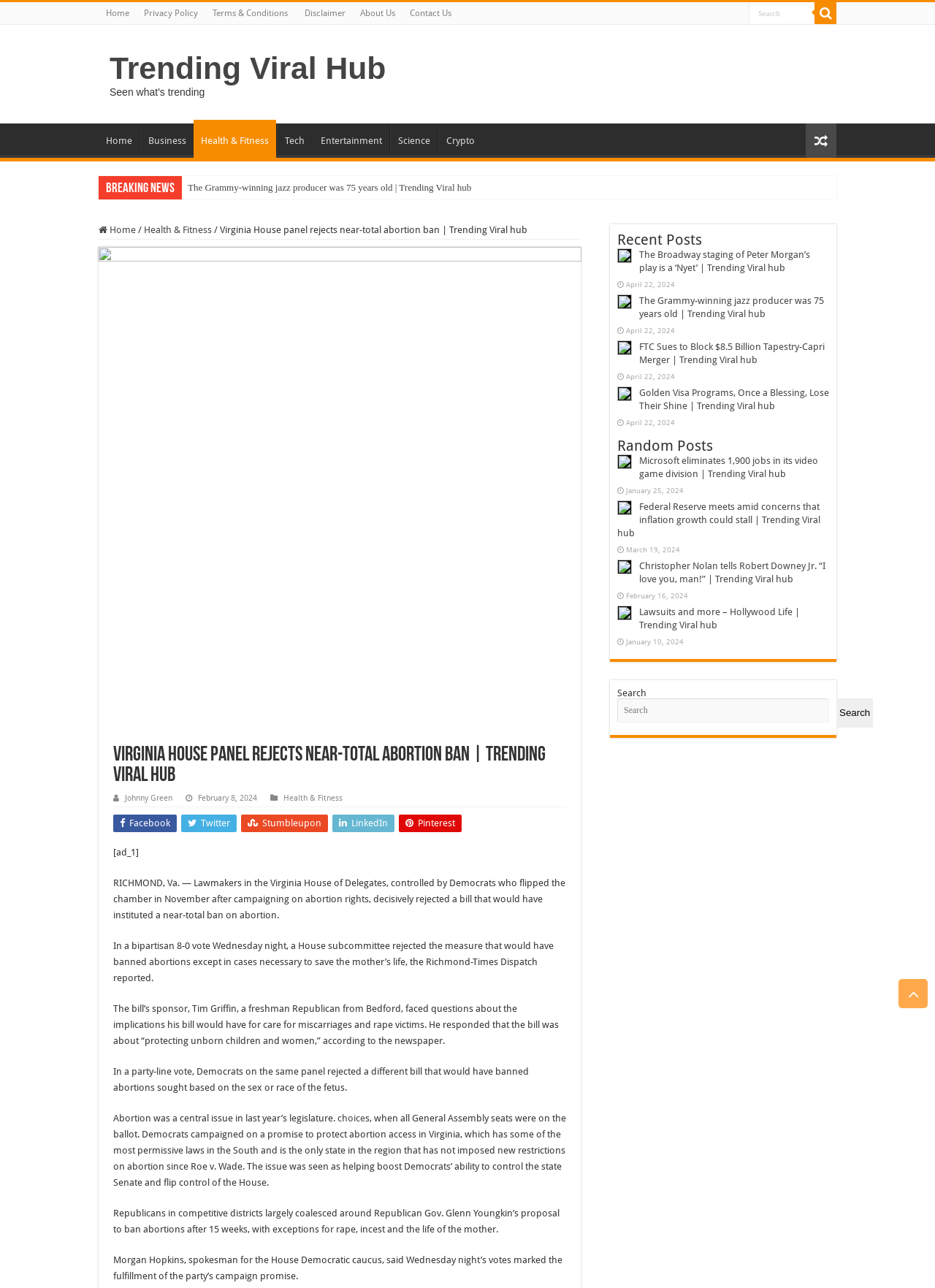What is the name of the website?
Using the information presented in the image, please offer a detailed response to the question.

I determined the answer by looking at the top-most heading element, which contains the text 'Trending Viral Hub Seen what's trending'. This suggests that the website's name is 'Trending Viral Hub'.